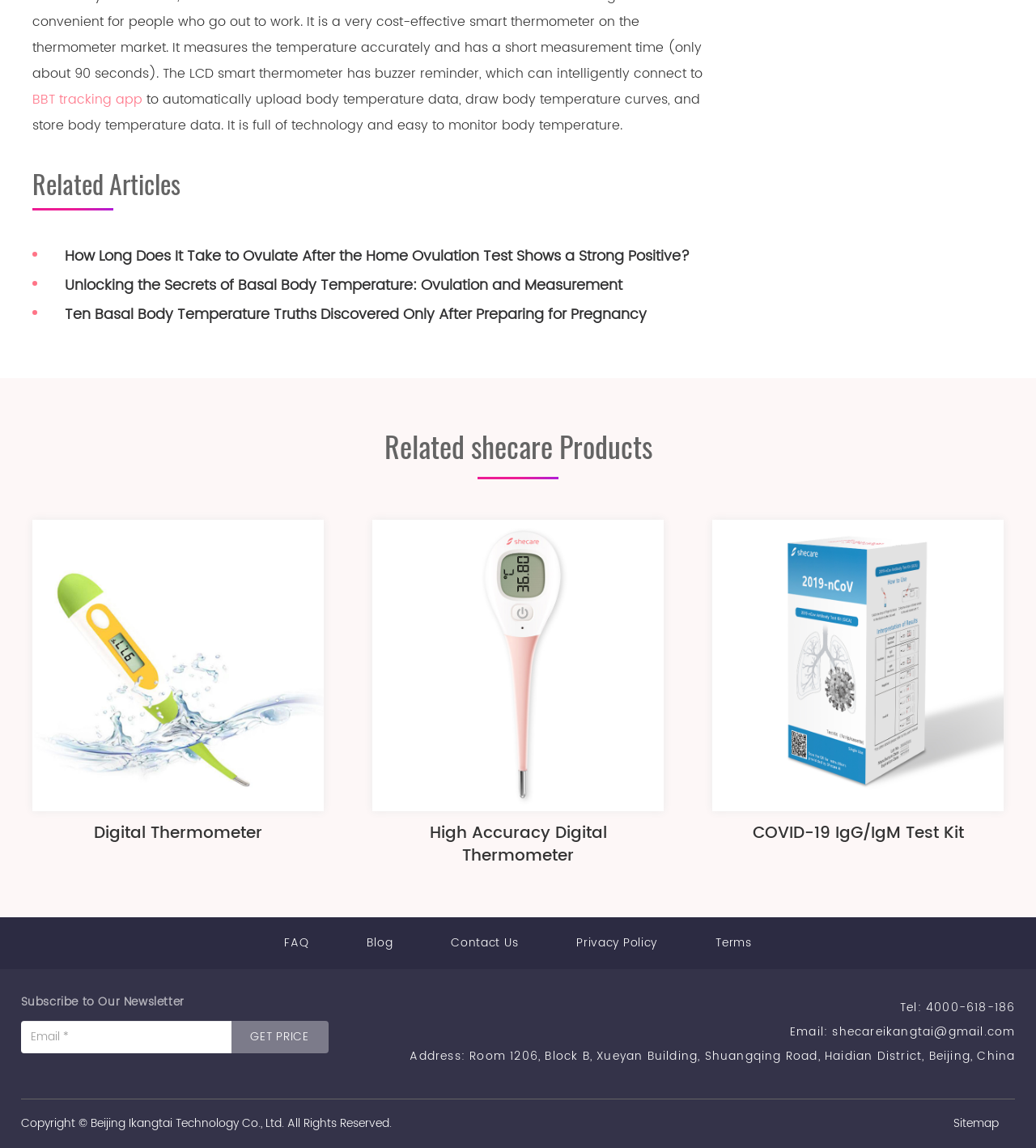Given the following UI element description: "Privacy Policy", find the bounding box coordinates in the webpage screenshot.

[0.556, 0.814, 0.634, 0.829]